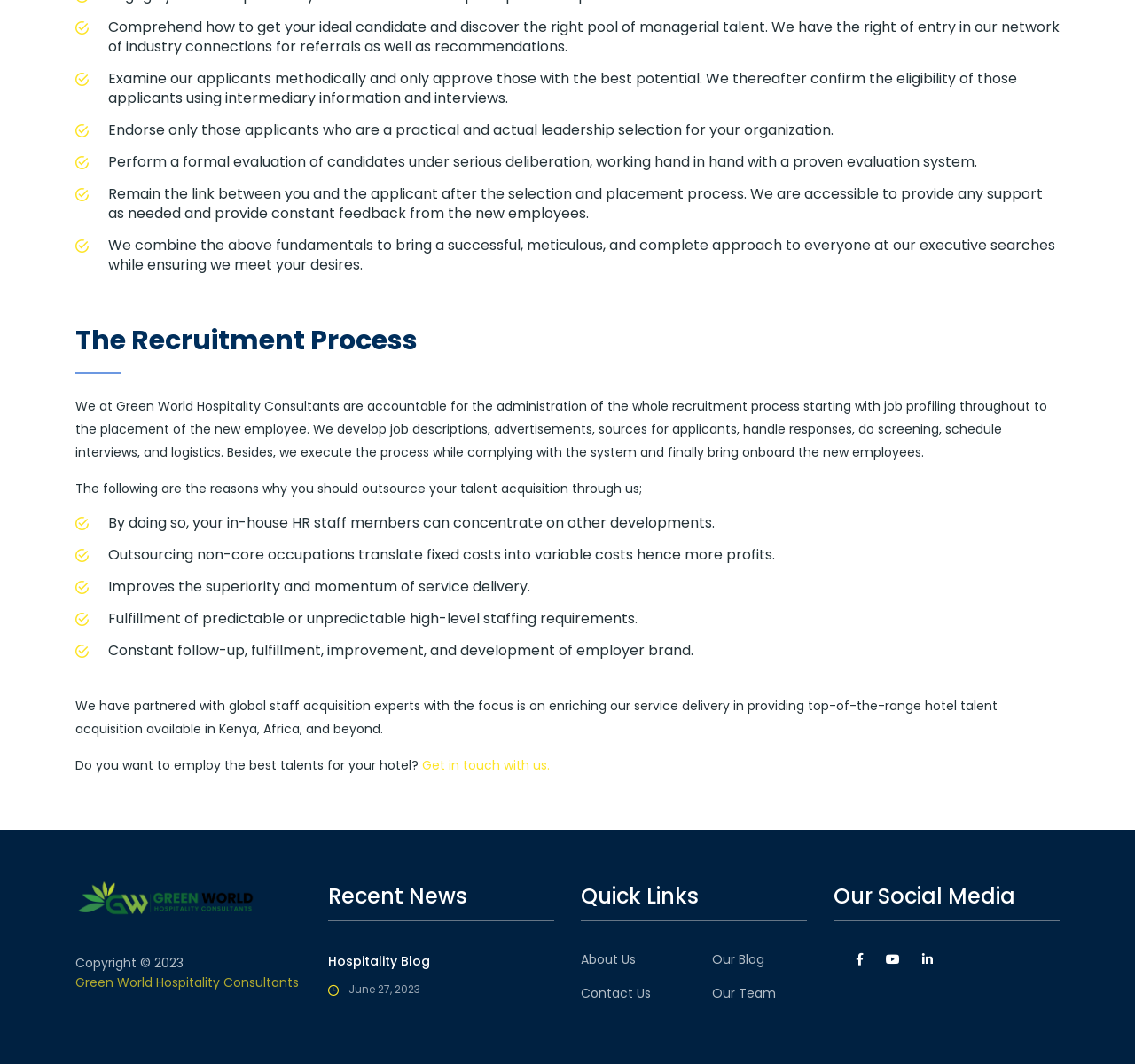How does Green World Hospitality Consultants ensure the quality of candidates?
Please answer the question as detailed as possible based on the image.

The webpage explains that Green World Hospitality Consultants evaluates candidates methodically, using intermediary information and interviews to confirm their eligibility. This process ensures that only the best candidates are presented to clients, as stated in the section 'Examine our applicants methodically and only approve those with the best potential'.